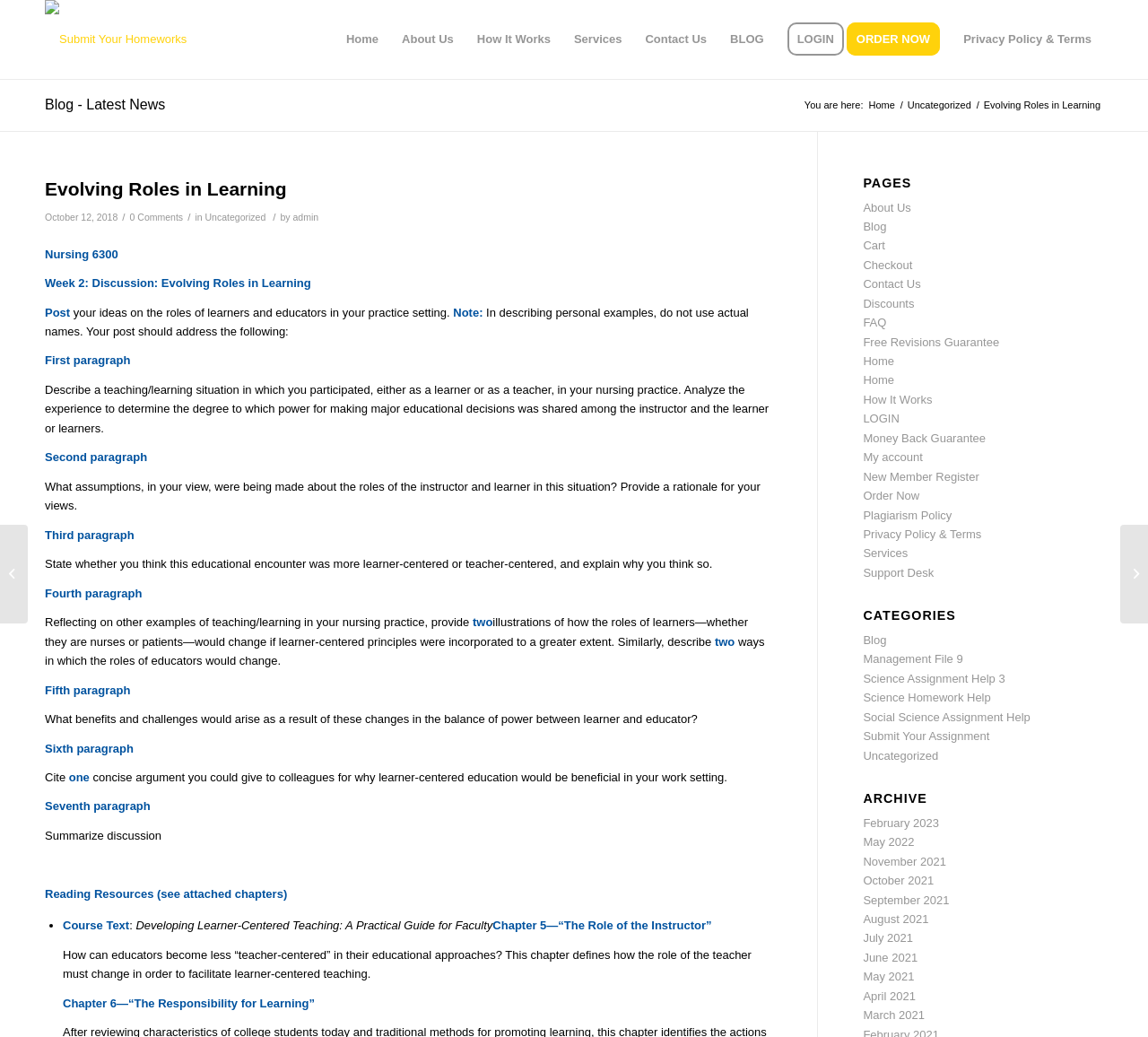Please determine the bounding box coordinates for the element that should be clicked to follow these instructions: "Submit your homework".

[0.039, 0.0, 0.163, 0.076]